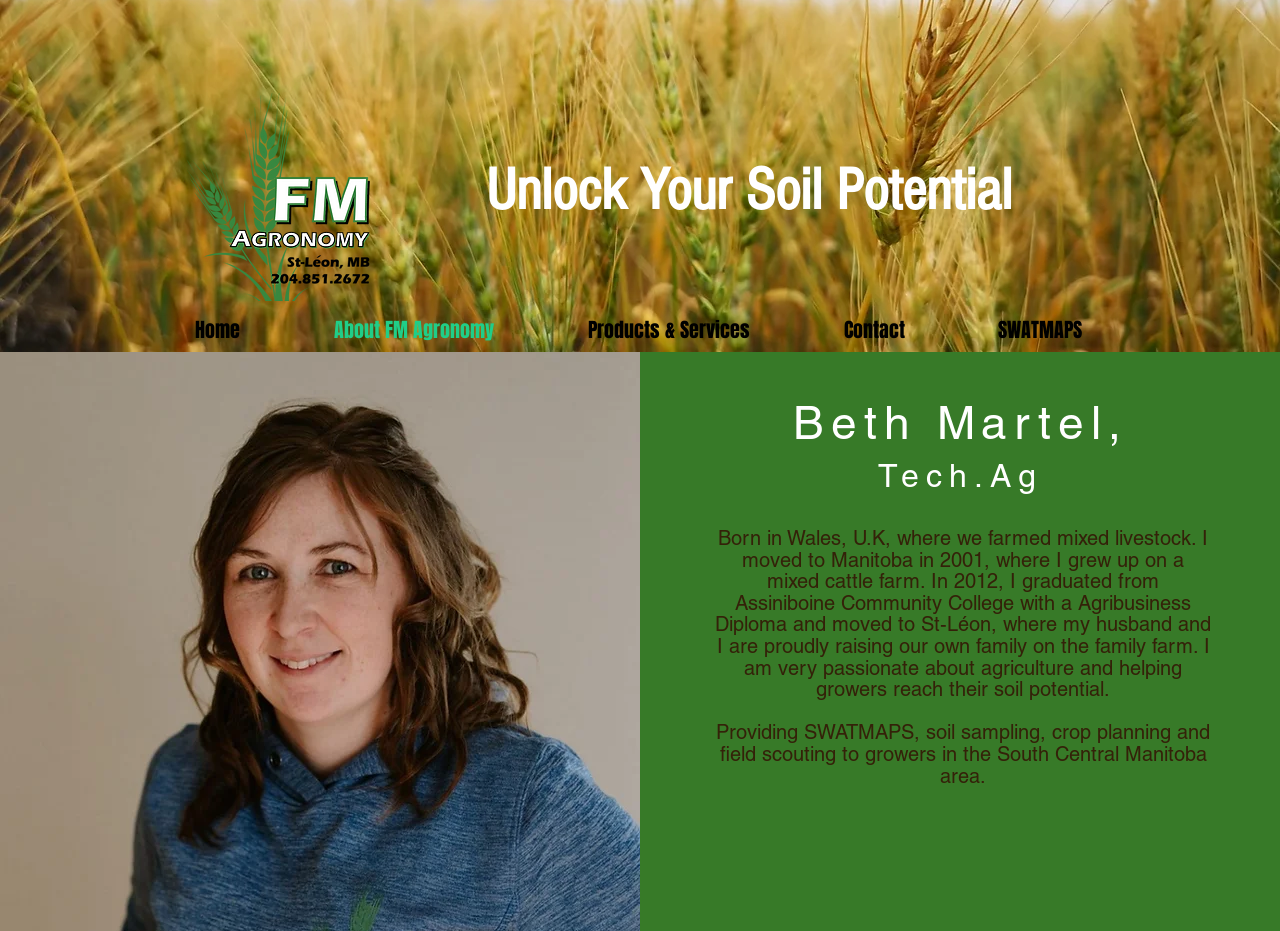Give a one-word or short-phrase answer to the following question: 
Where did Beth Martel move to in 2001?

Manitoba